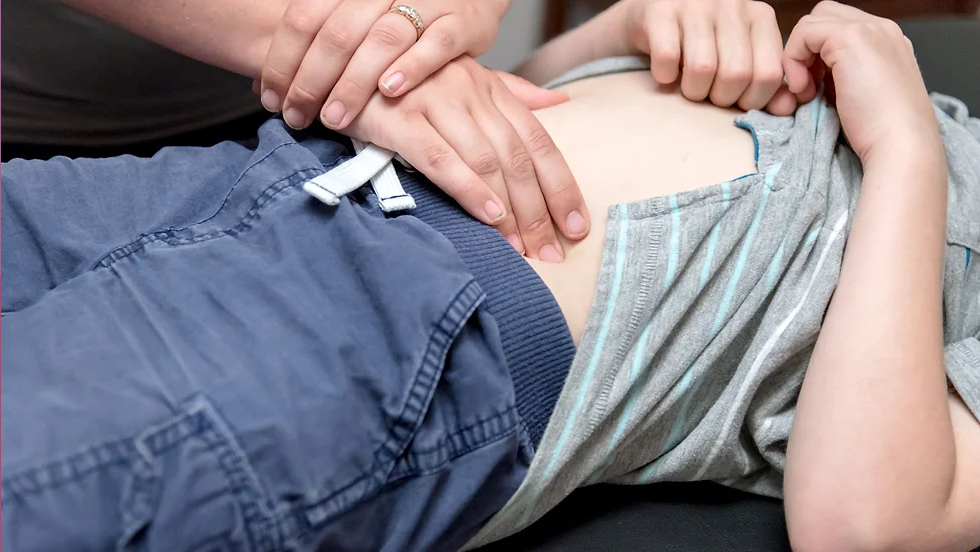Give a thorough explanation of the elements present in the image.

This image depicts a healthcare professional gently assessing a child's abdominal area, focusing on pelvic health. The child, dressed in a gray-striped shirt and dark shorts, is lying down with their stomach partially exposed, while the adult's hands are positioned on the child's abdomen, suggesting a sensitive examination related to continence issues. This visual captures a moment of care and attention, likely in the context of a private event aimed at educating participants about pelvic health, particularly concerning children with cerebral palsy. The event emphasizes understanding and addressing specific health challenges faced by this community.